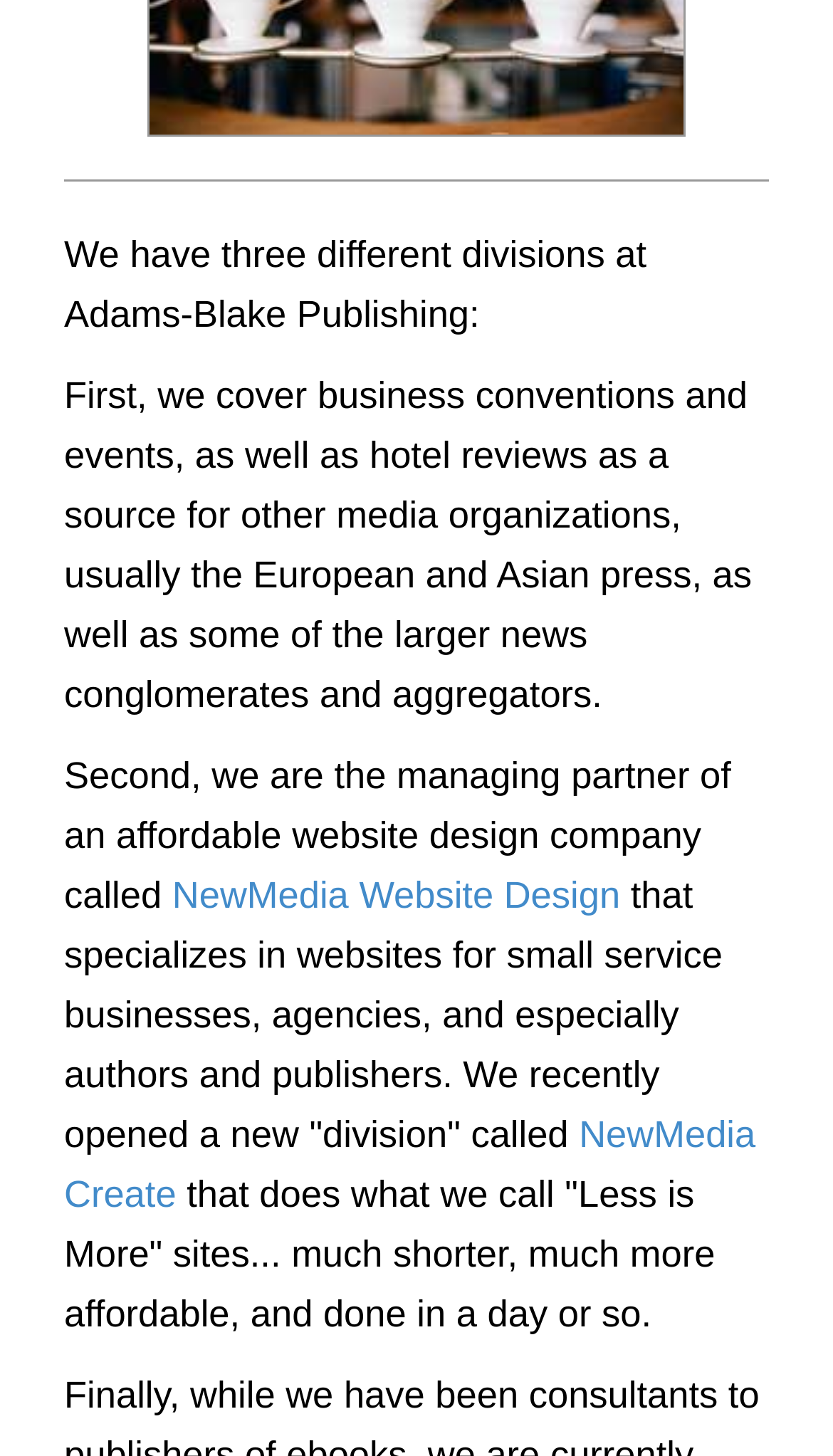Provide a brief response in the form of a single word or phrase:
How many divisions does Adams-Blake Publishing have?

Three